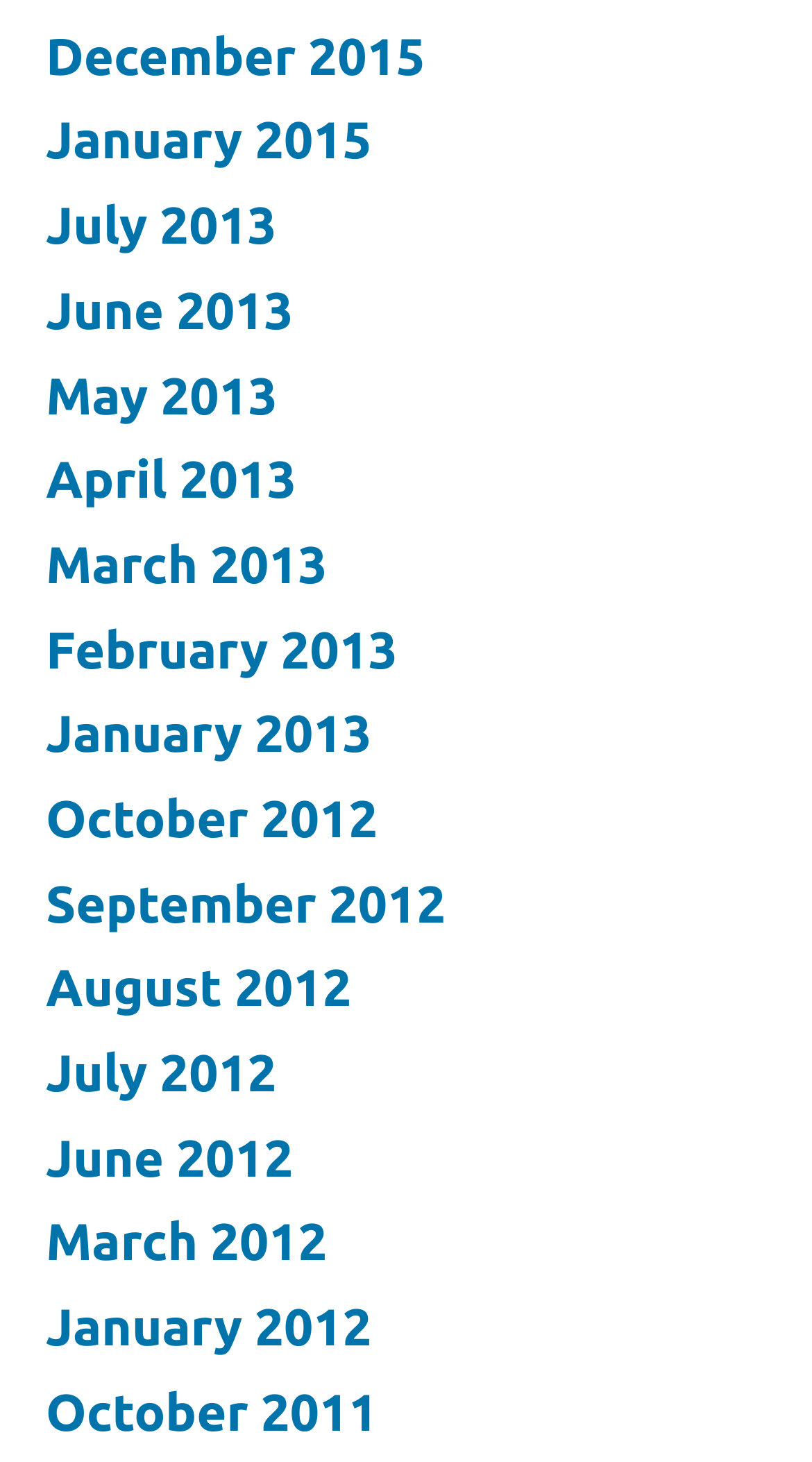Please identify the bounding box coordinates of the element that needs to be clicked to perform the following instruction: "view June 2013".

[0.056, 0.192, 0.361, 0.232]